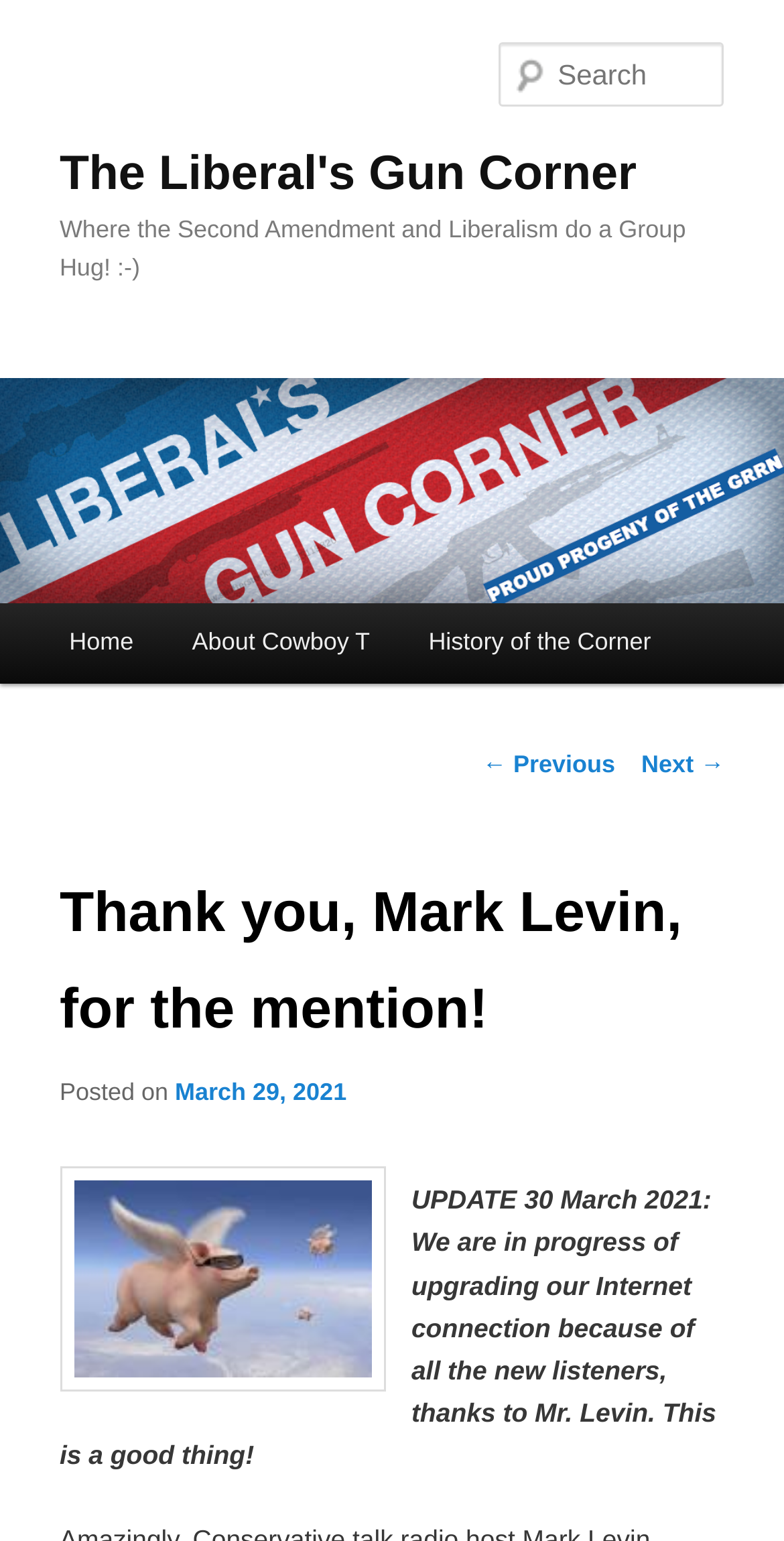Please provide a one-word or phrase answer to the question: 
What is the name of the website?

The Liberal's Gun Corner